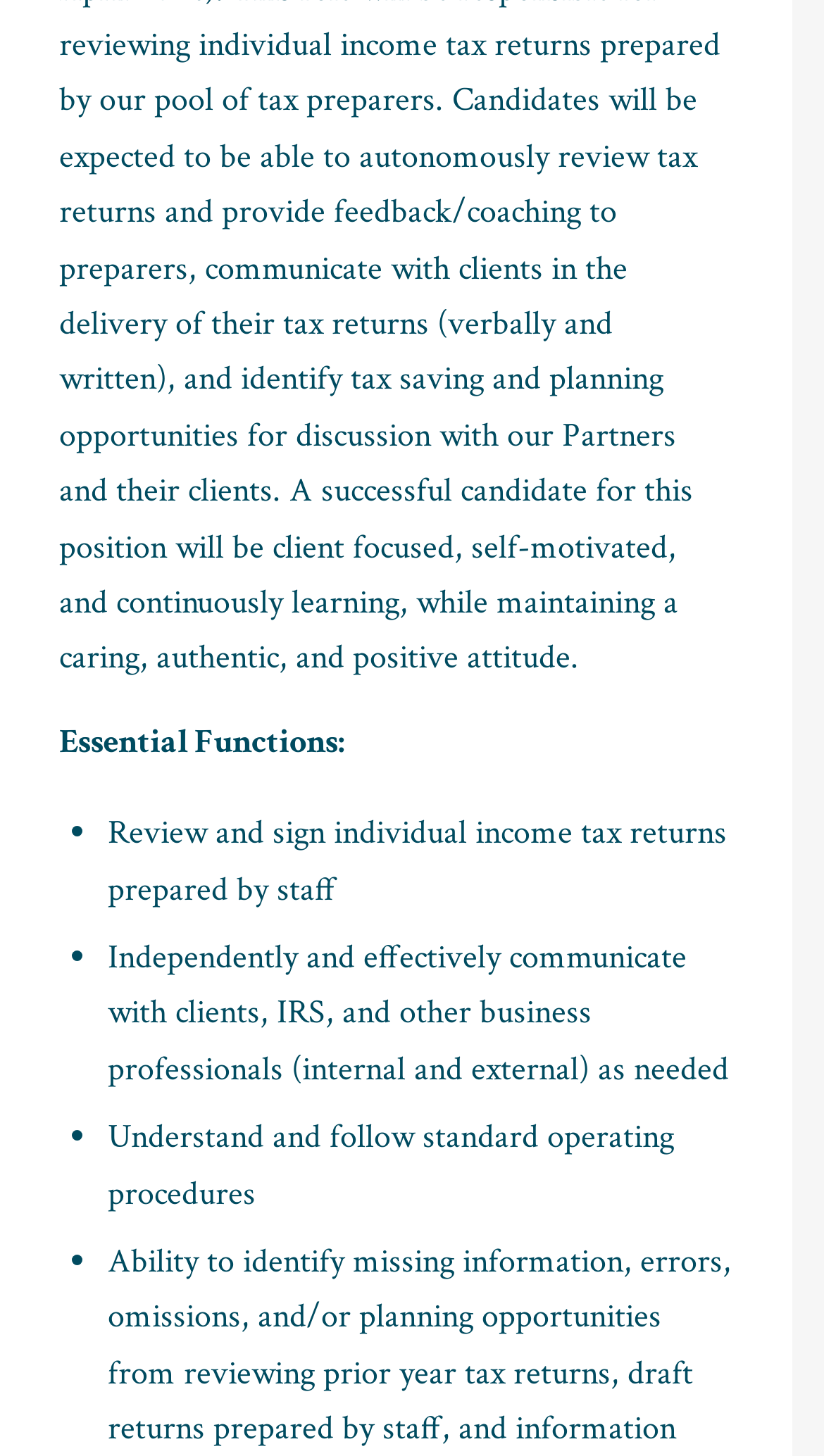What is the first essential function listed?
Give a detailed and exhaustive answer to the question.

The first essential function listed is 'Review and sign individual income tax returns prepared by staff' which is indicated by the StaticText element with the text 'Review and sign individual income tax returns prepared by staff' and is located at the top of the list of essential functions.